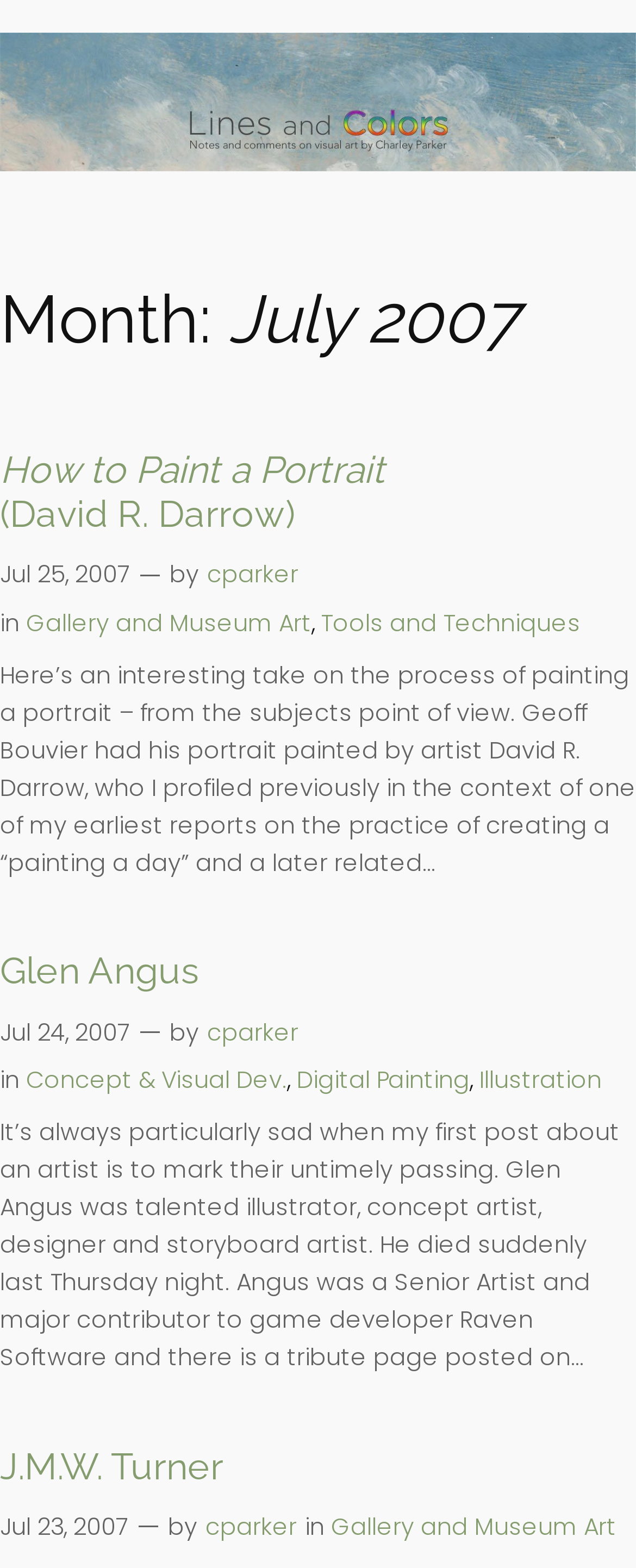Determine the bounding box coordinates of the element that should be clicked to execute the following command: "View post from Jul 25, 2007".

[0.0, 0.356, 0.205, 0.377]